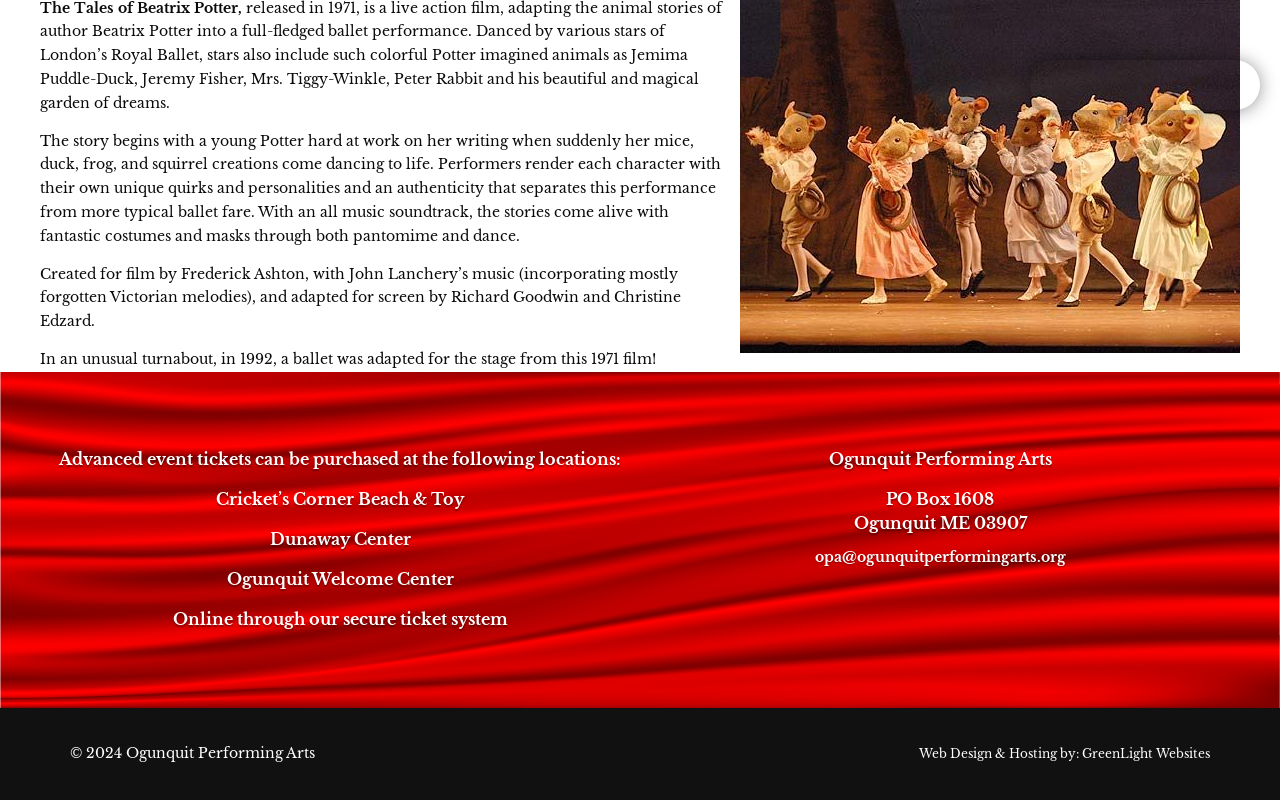What is the email address of Ogunquit Performing Arts?
Refer to the image and respond with a one-word or short-phrase answer.

opa@ogunquitperformingarts.org